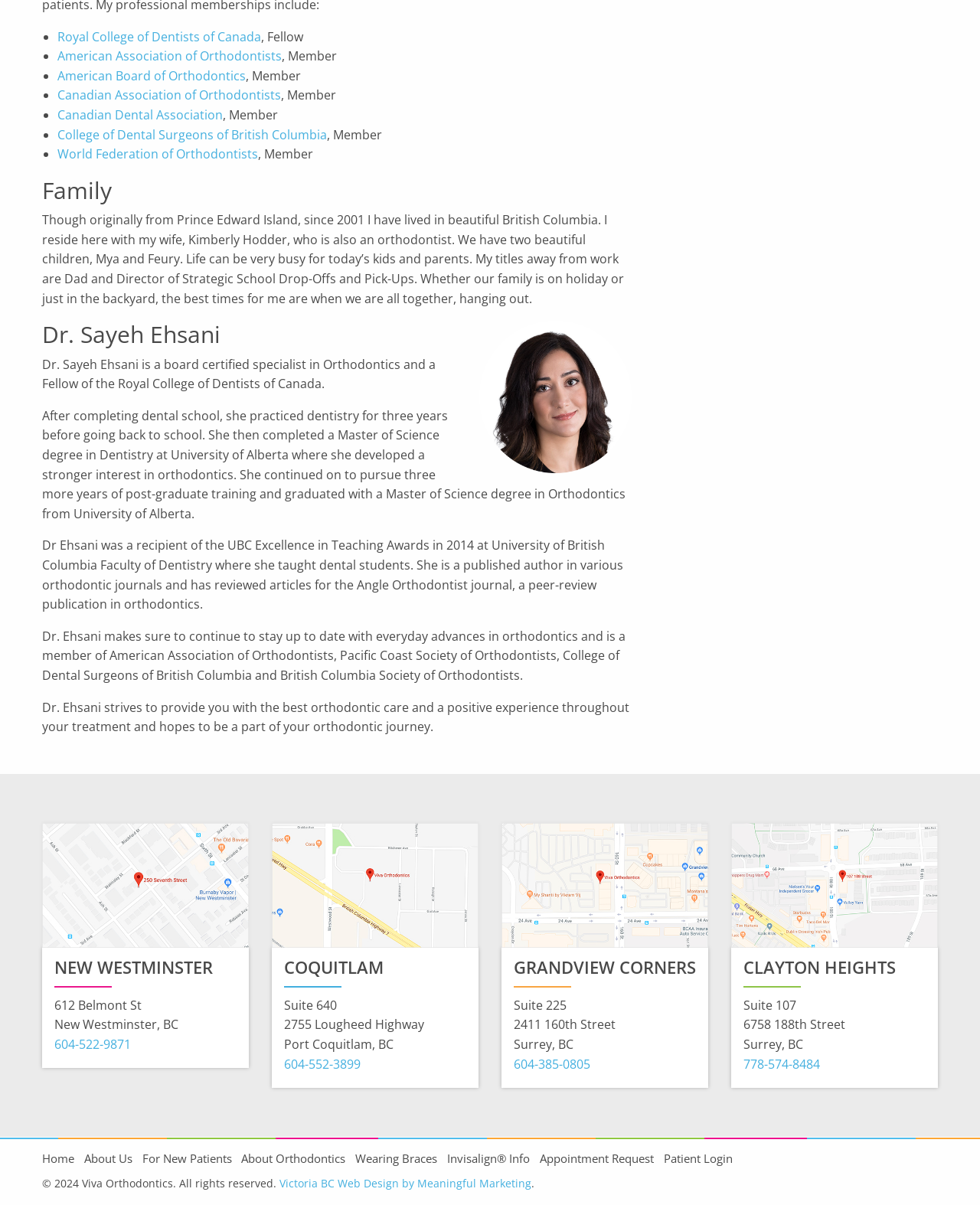Provide the bounding box coordinates for the area that should be clicked to complete the instruction: "Go to the home page".

[0.043, 0.954, 0.086, 0.969]